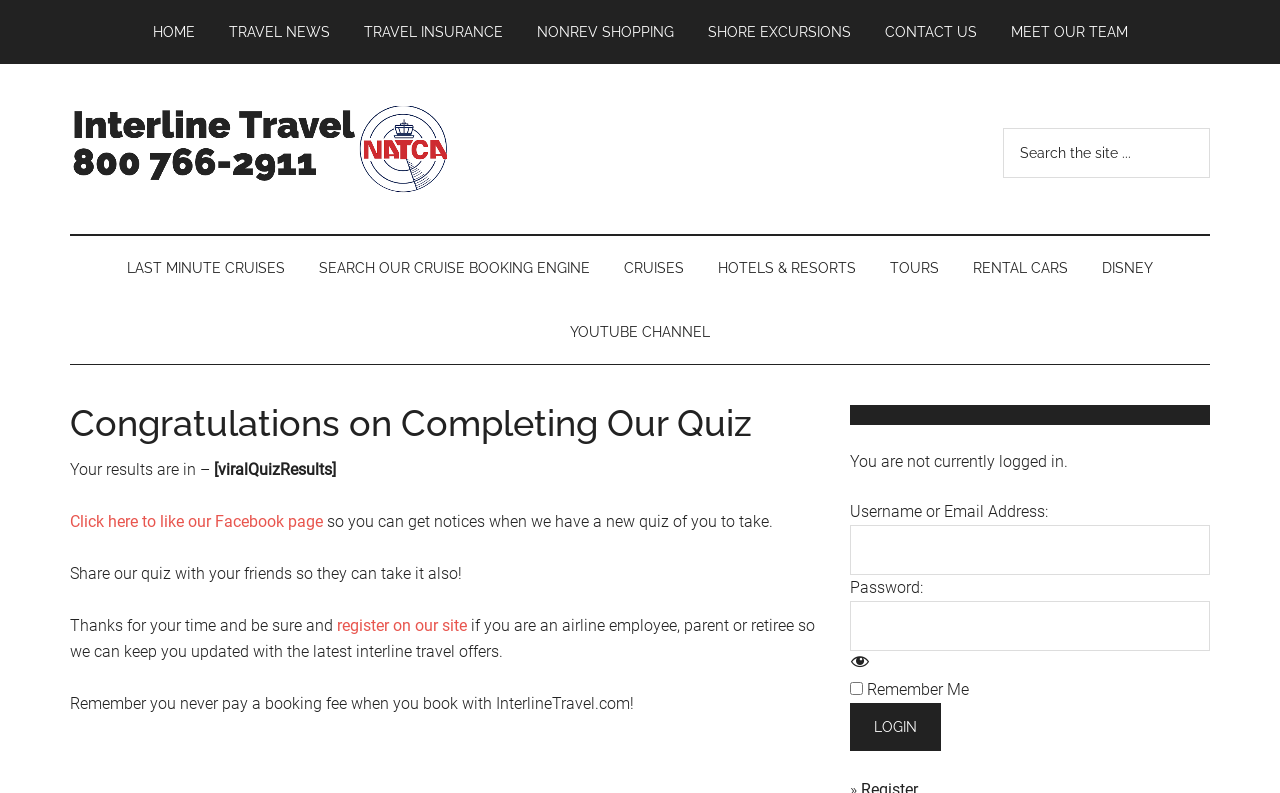Answer the question below with a single word or a brief phrase: 
What is the topic of the article section?

Quiz results